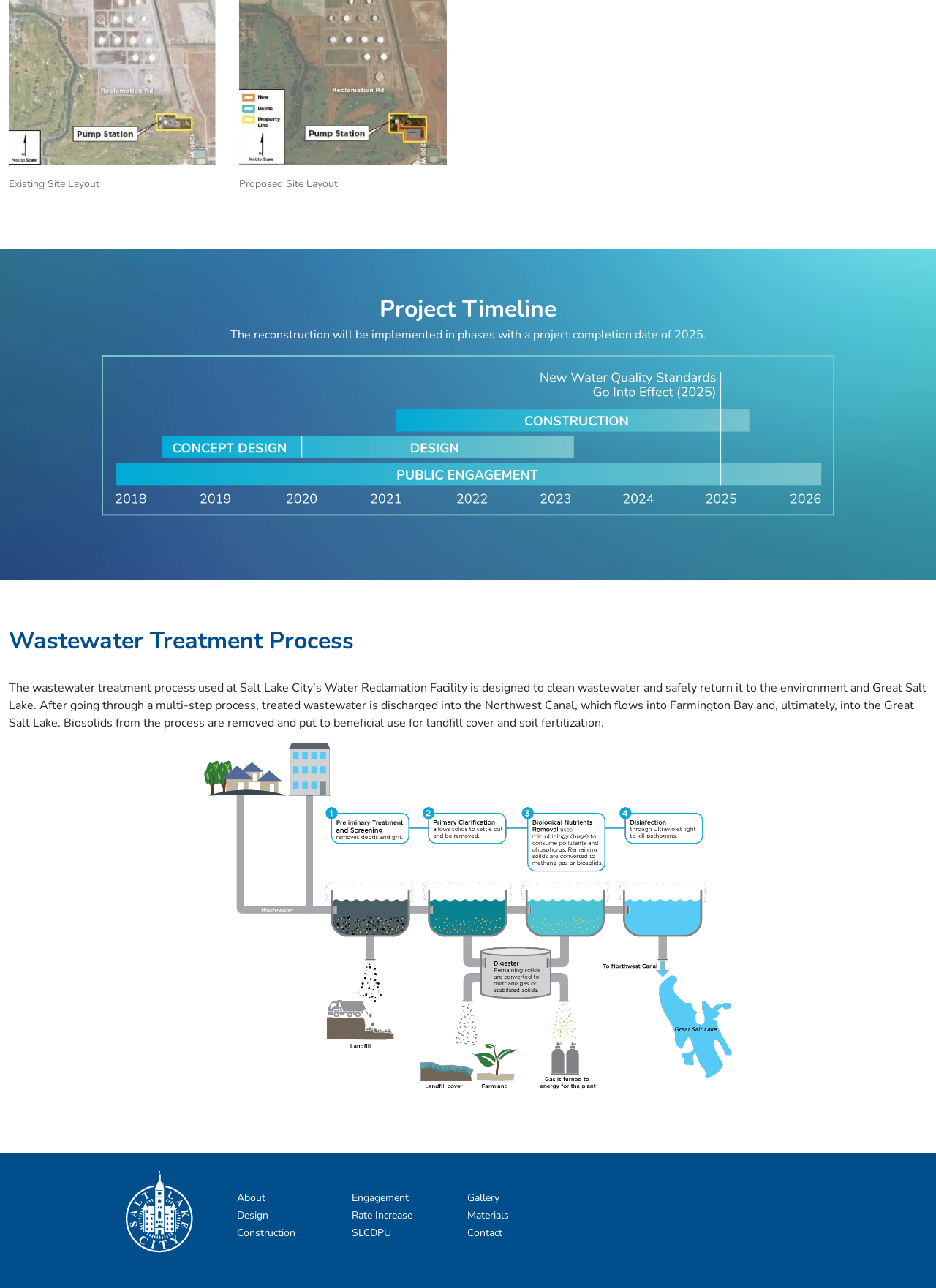Locate the bounding box coordinates of the region to be clicked to comply with the following instruction: "View gallery". The coordinates must be four float numbers between 0 and 1, in the form [left, top, right, bottom].

[0.499, 0.924, 0.533, 0.935]